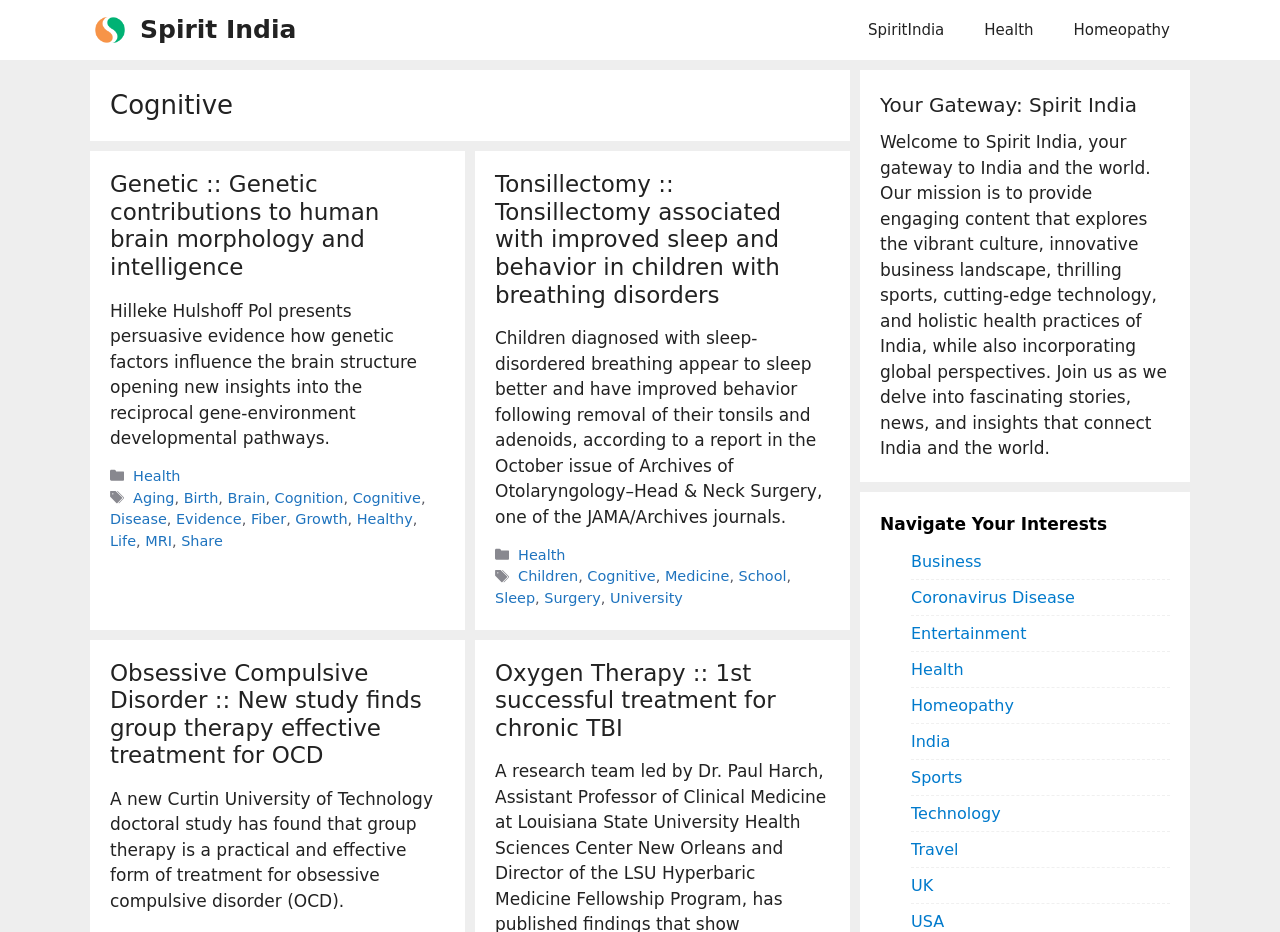What is the name of the website?
Use the screenshot to answer the question with a single word or phrase.

Spirit India